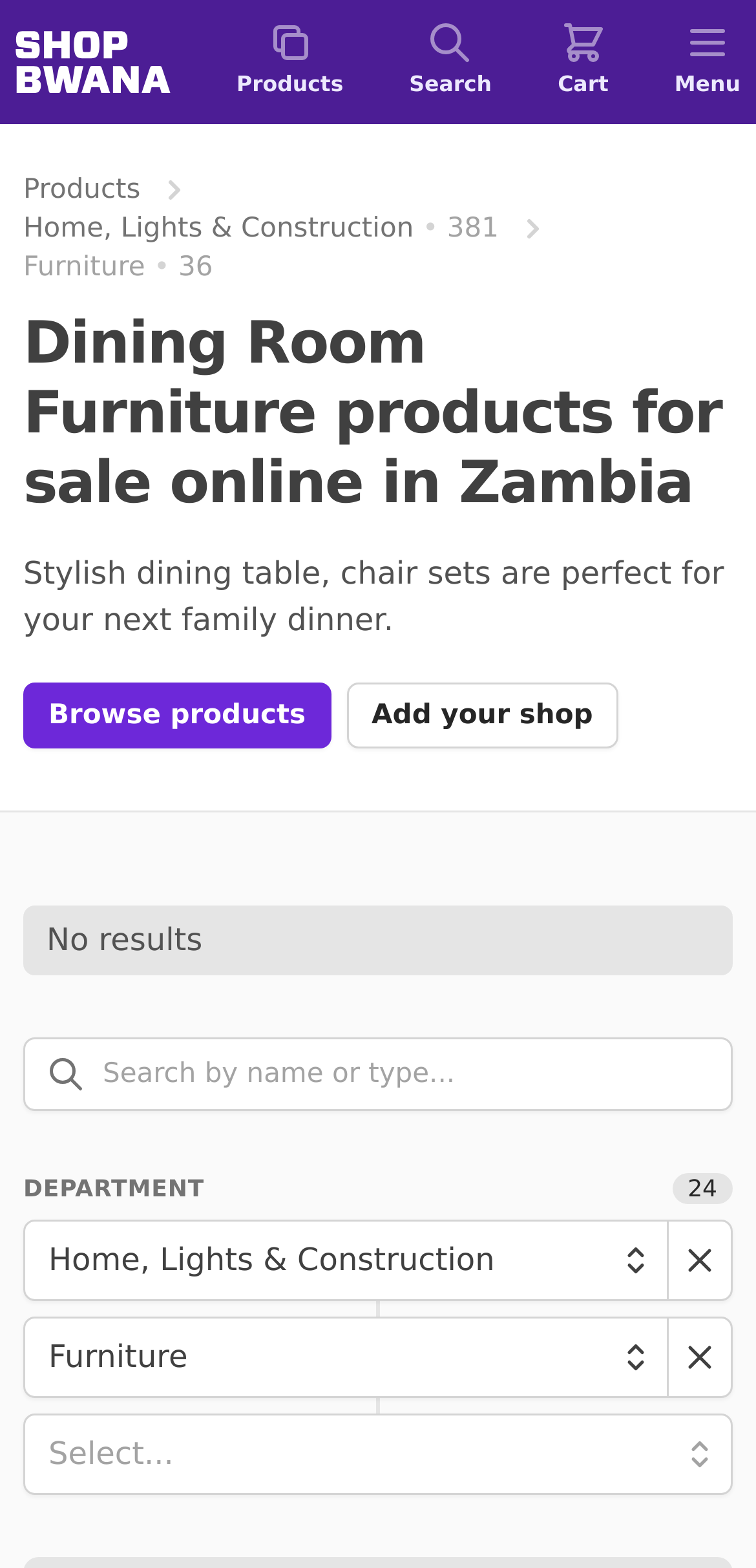What is the function of the searchbox at the bottom of the page?
Analyze the image and deliver a detailed answer to the question.

I found a searchbox element with the placeholder text 'Search by name or type...' at coordinates [0.031, 0.662, 0.969, 0.709]. This searchbox is likely intended to allow users to search for products by name or type.